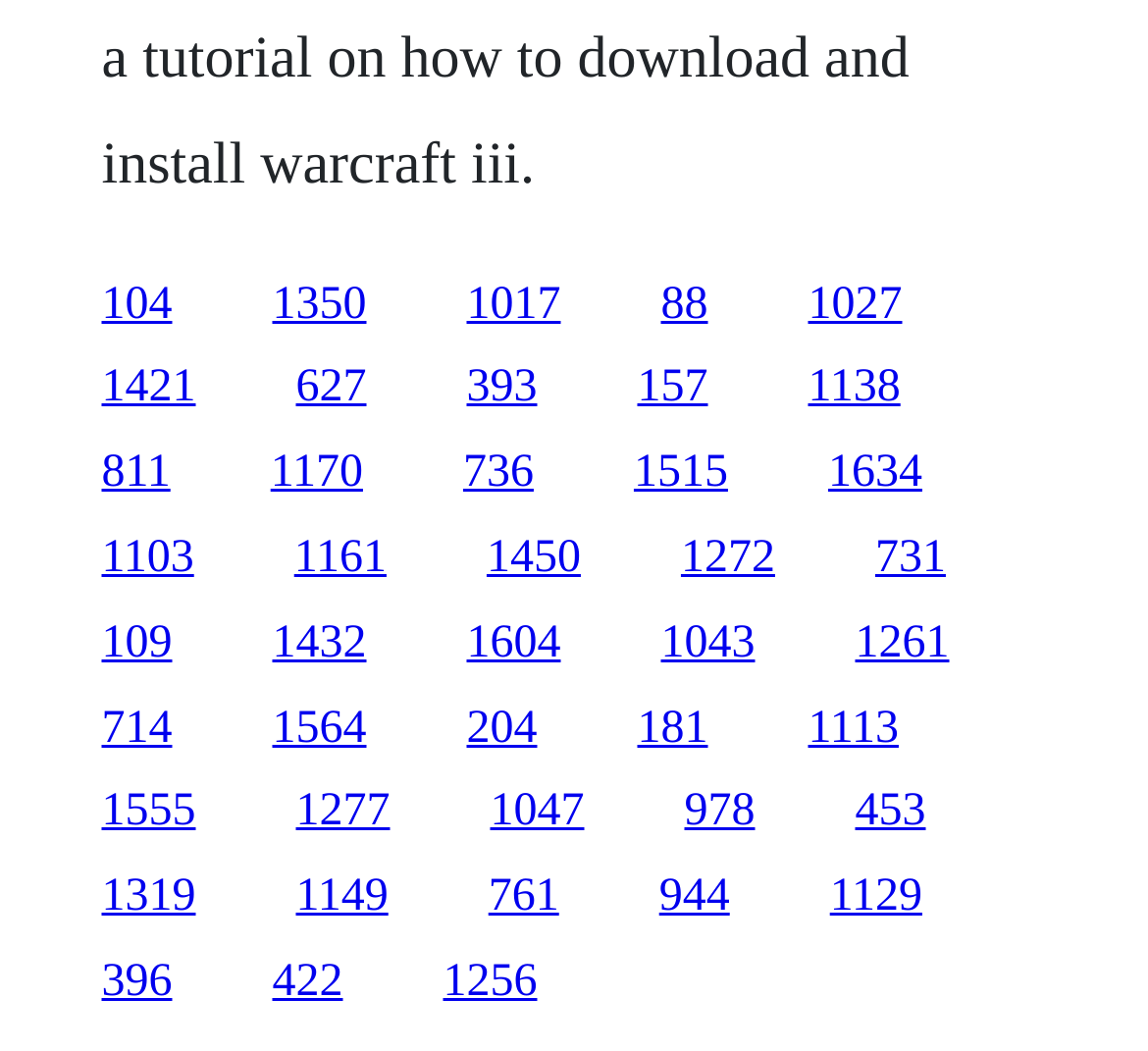Please identify the bounding box coordinates of the element's region that needs to be clicked to fulfill the following instruction: "go to the fourth link". The bounding box coordinates should consist of four float numbers between 0 and 1, i.e., [left, top, right, bottom].

[0.576, 0.265, 0.617, 0.313]